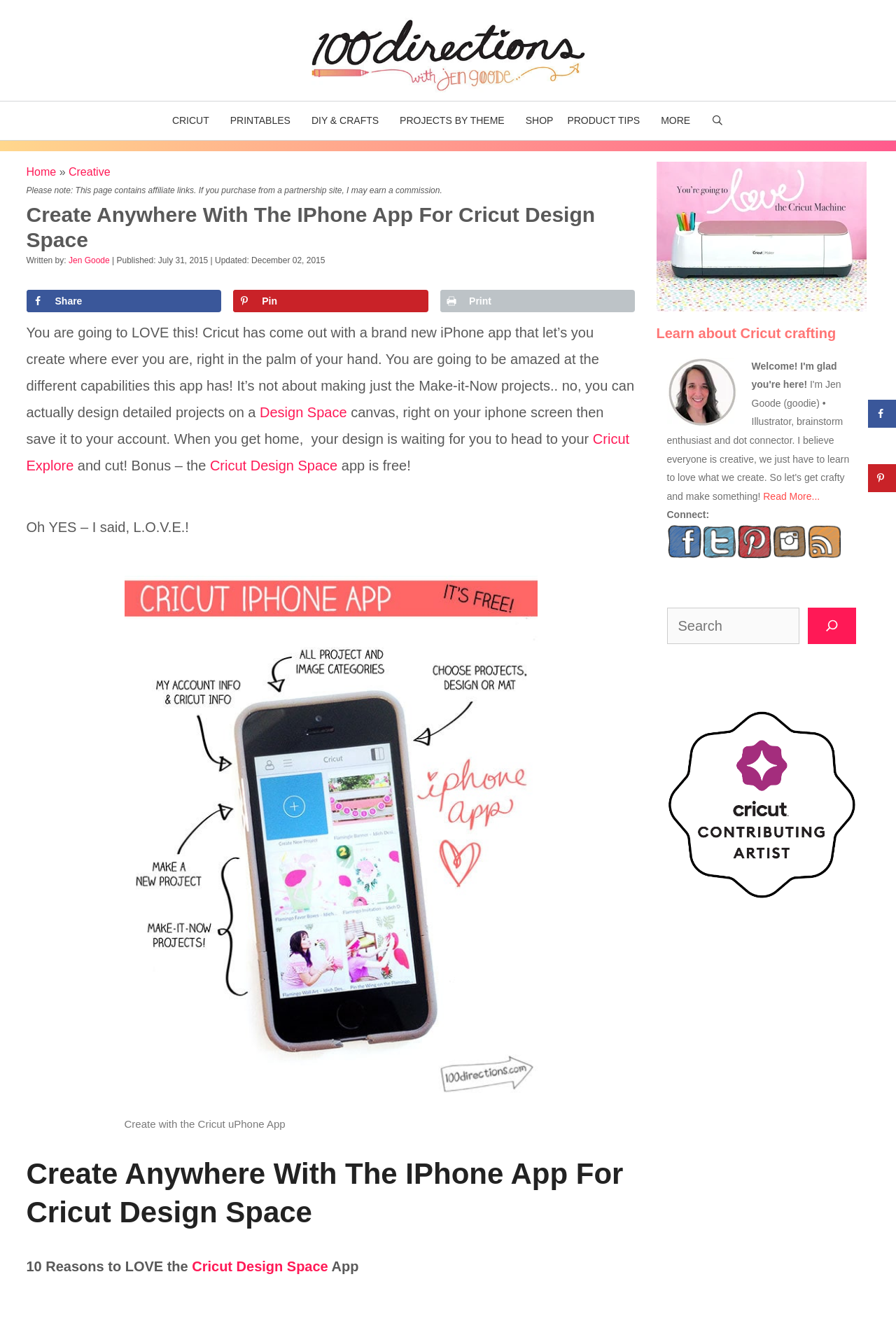Give a one-word or short phrase answer to this question: 
What is the purpose of the 'Save to Pinterest' button?

To save content to Pinterest